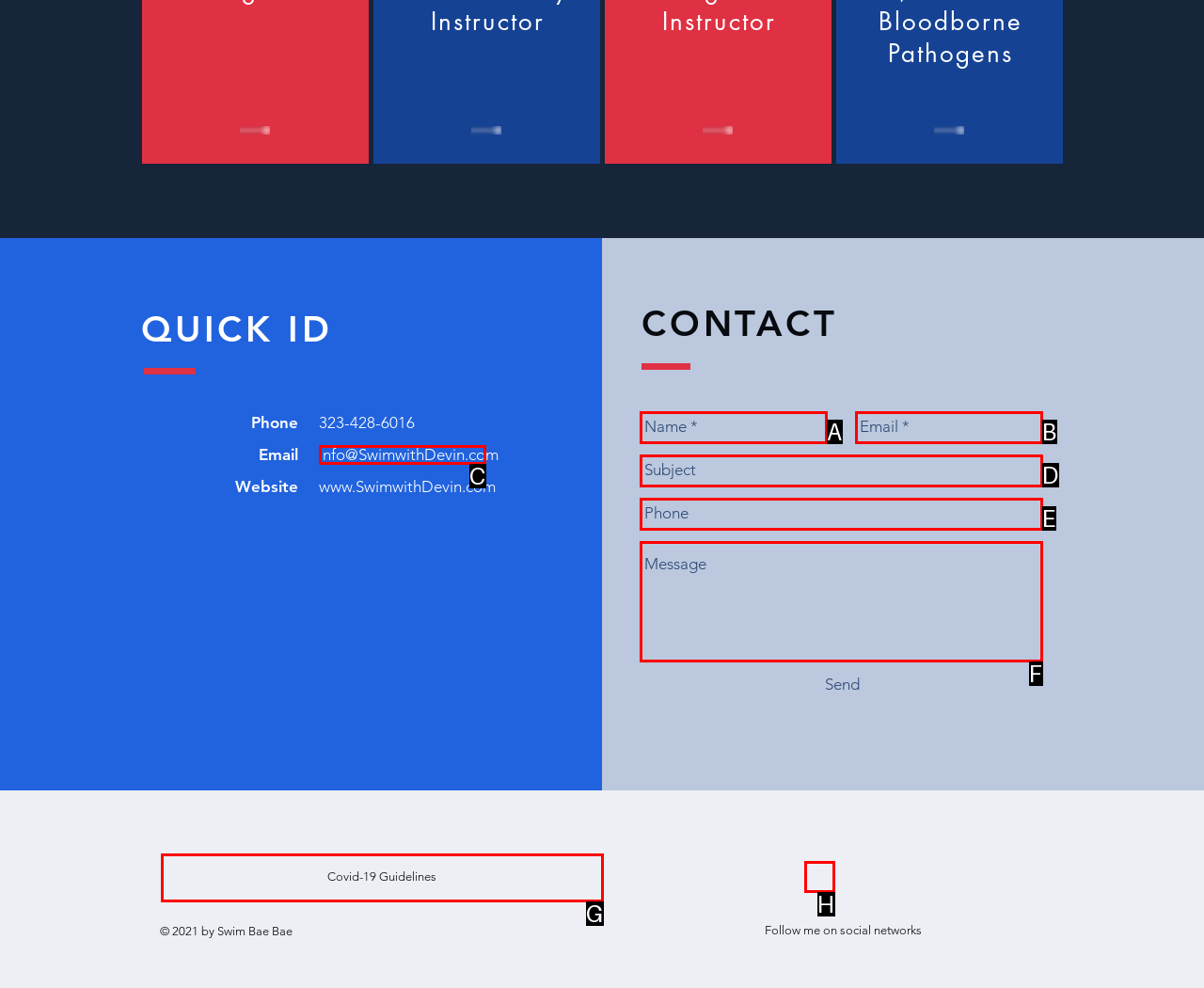Which UI element should be clicked to perform the following task: Follow on Instagram? Answer with the corresponding letter from the choices.

H